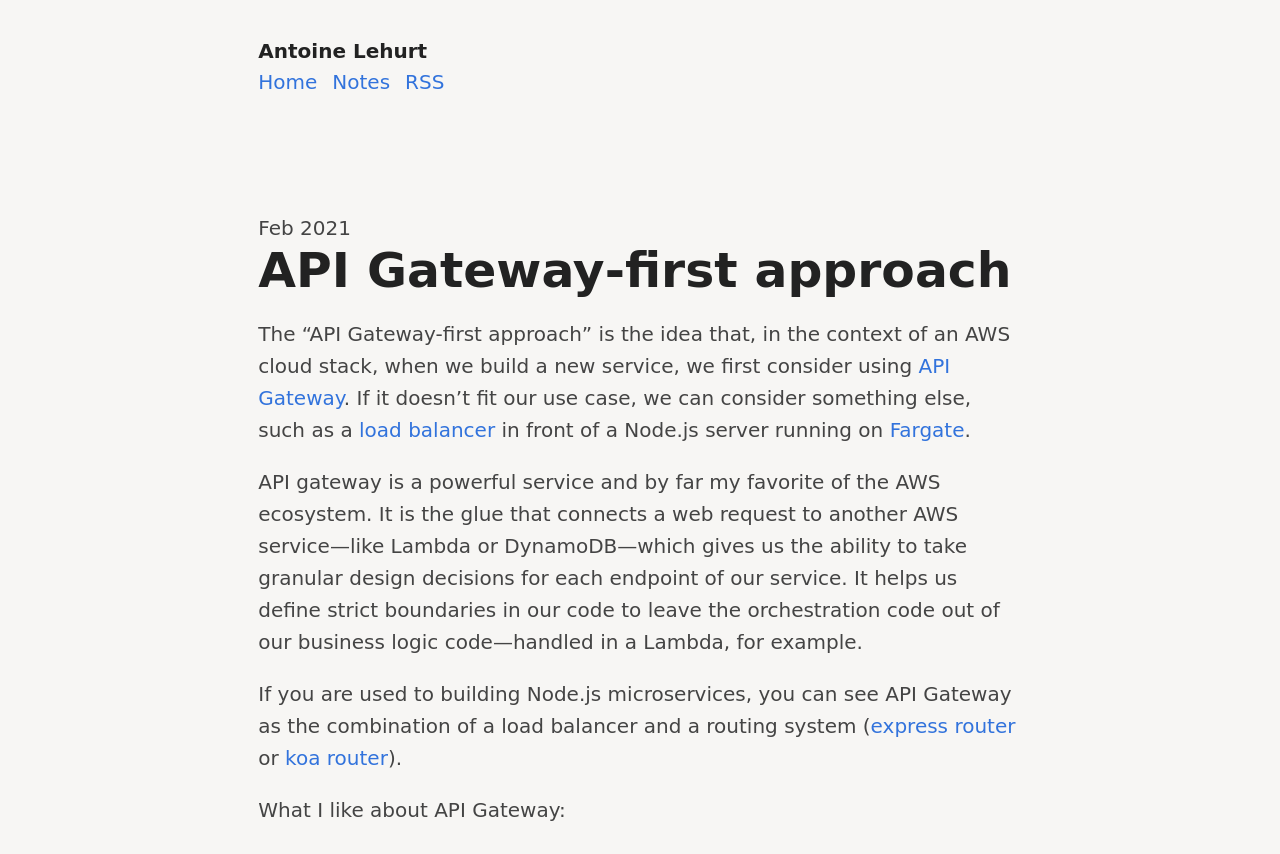Please specify the bounding box coordinates of the element that should be clicked to execute the given instruction: 'Subscribe to the newsletter'. Ensure the coordinates are four float numbers between 0 and 1, expressed as [left, top, right, bottom].

None